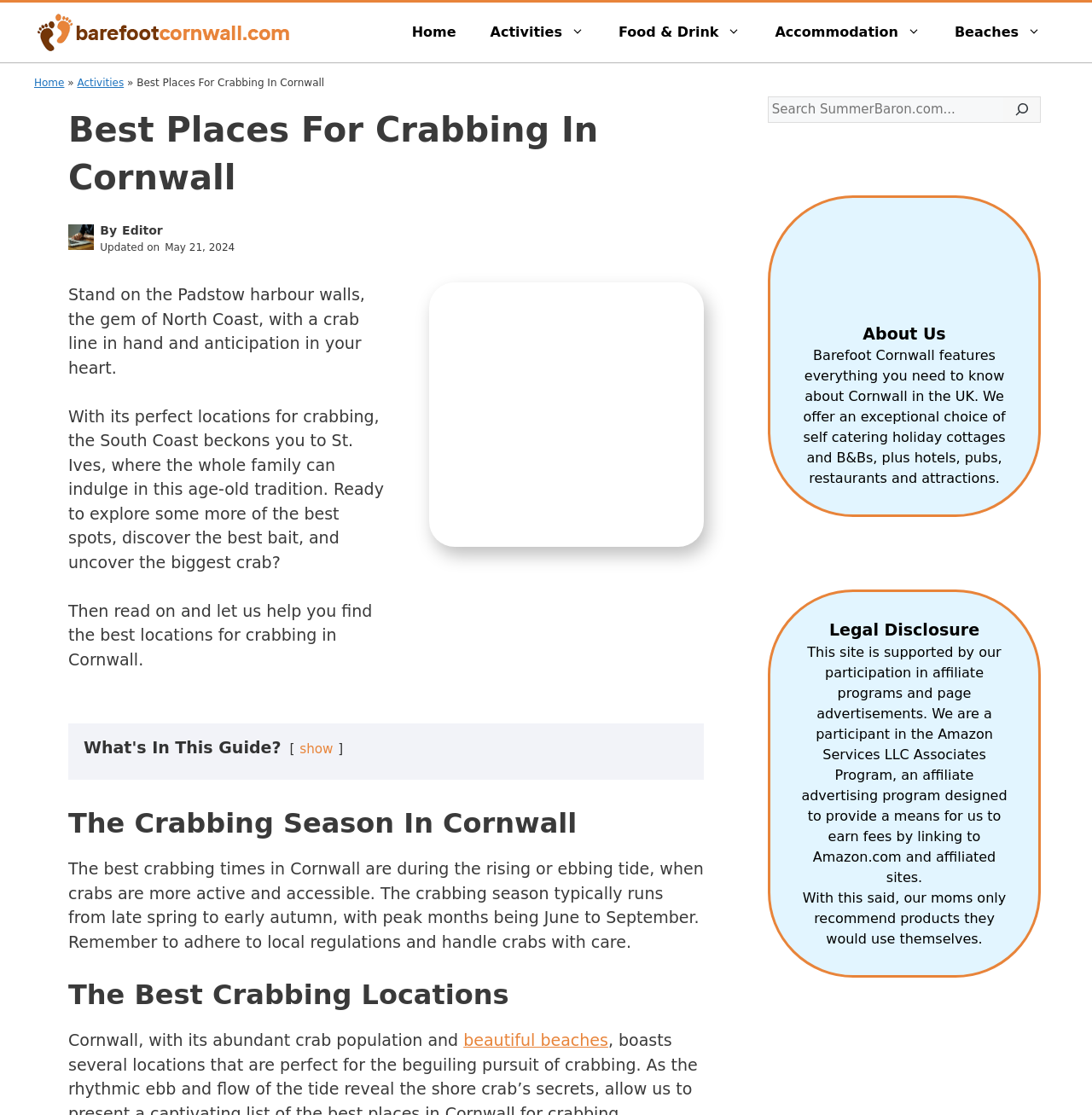Locate the coordinates of the bounding box for the clickable region that fulfills this instruction: "Go to the HOME page".

None